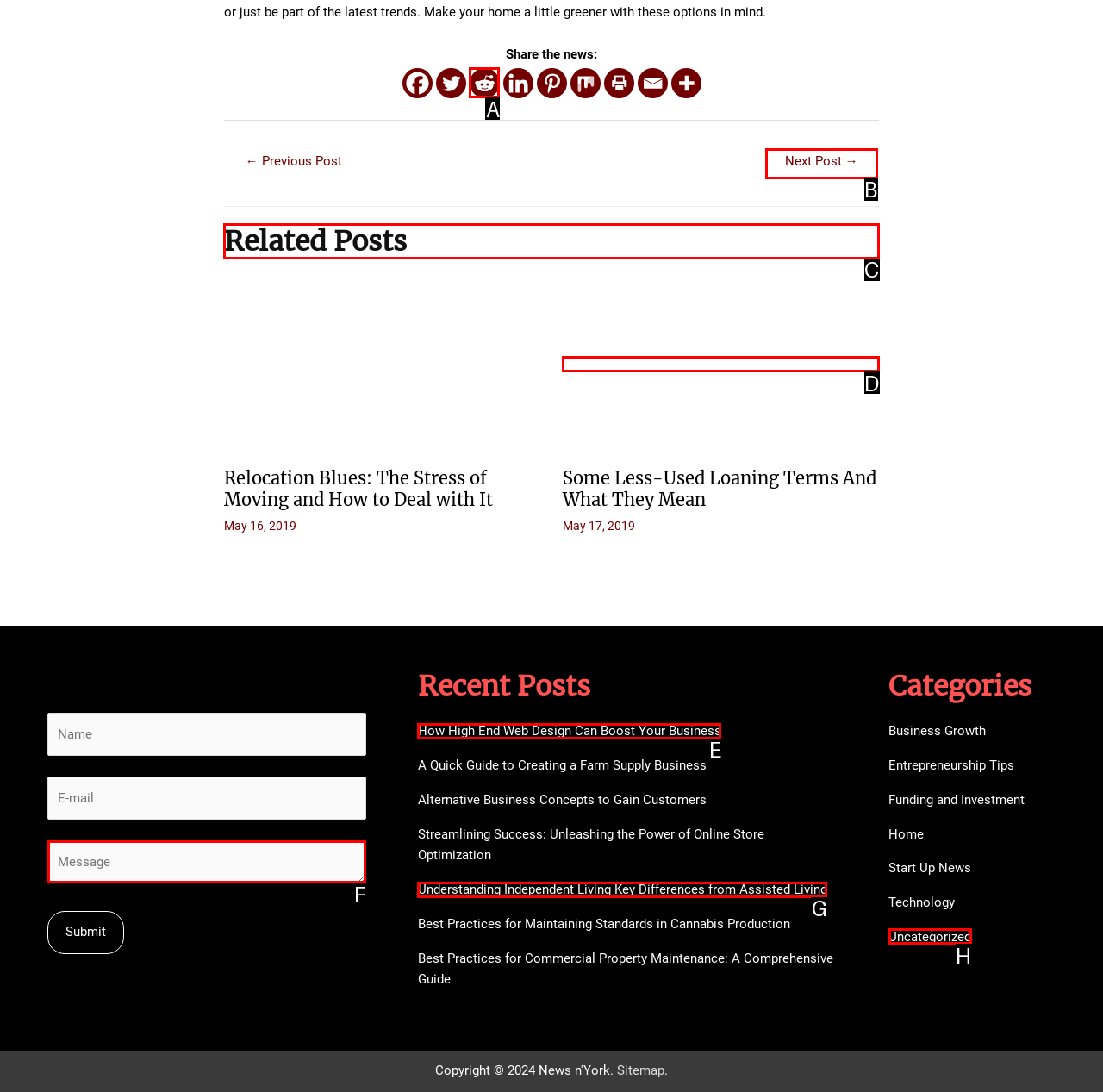To complete the task: Click the FAQs link, which option should I click? Answer with the appropriate letter from the provided choices.

None